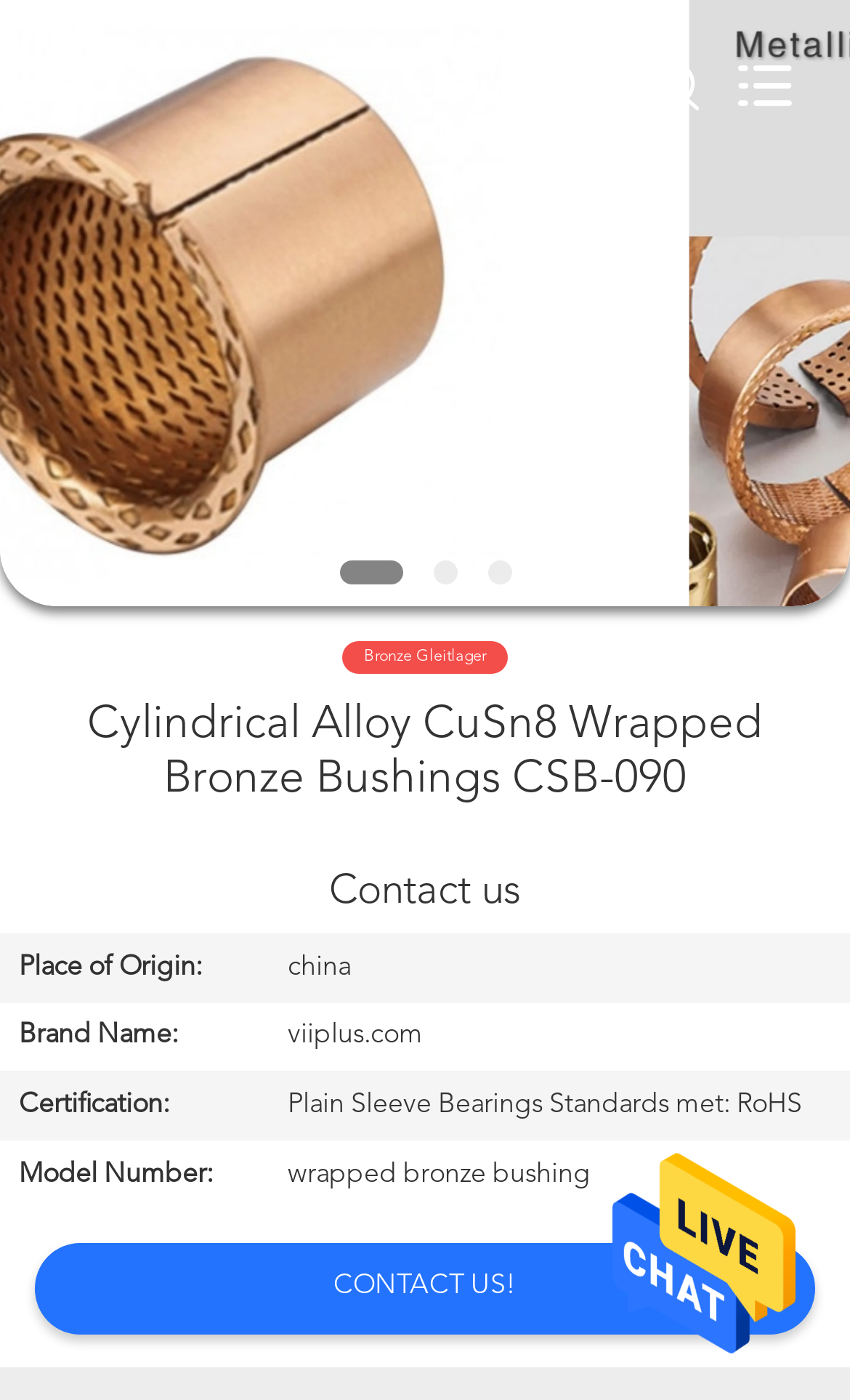Please determine the bounding box coordinates of the element's region to click for the following instruction: "Click the '快速連結' link".

None